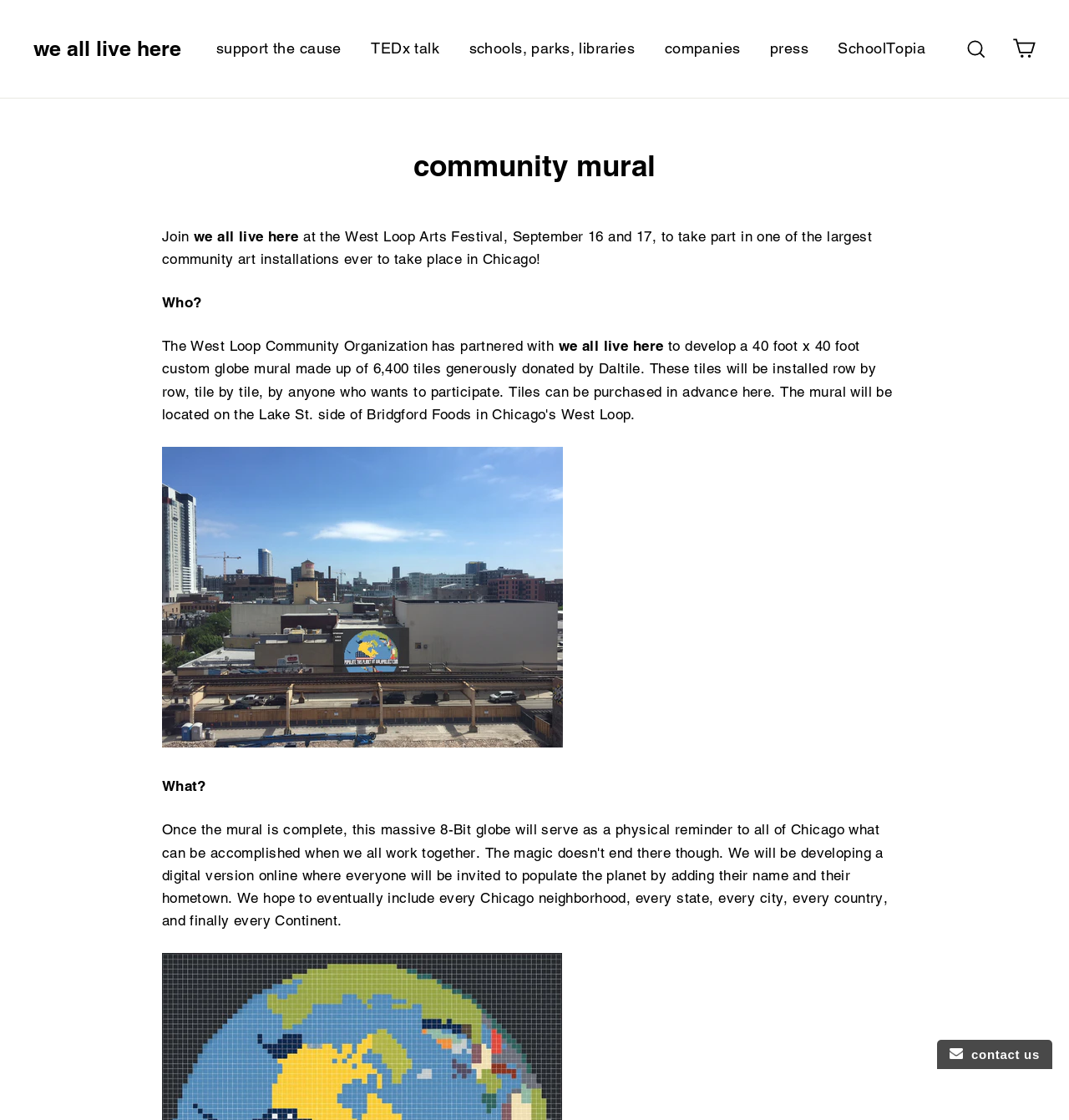Please answer the following question using a single word or phrase: 
What is the purpose of the 'Search' link?

To search the website